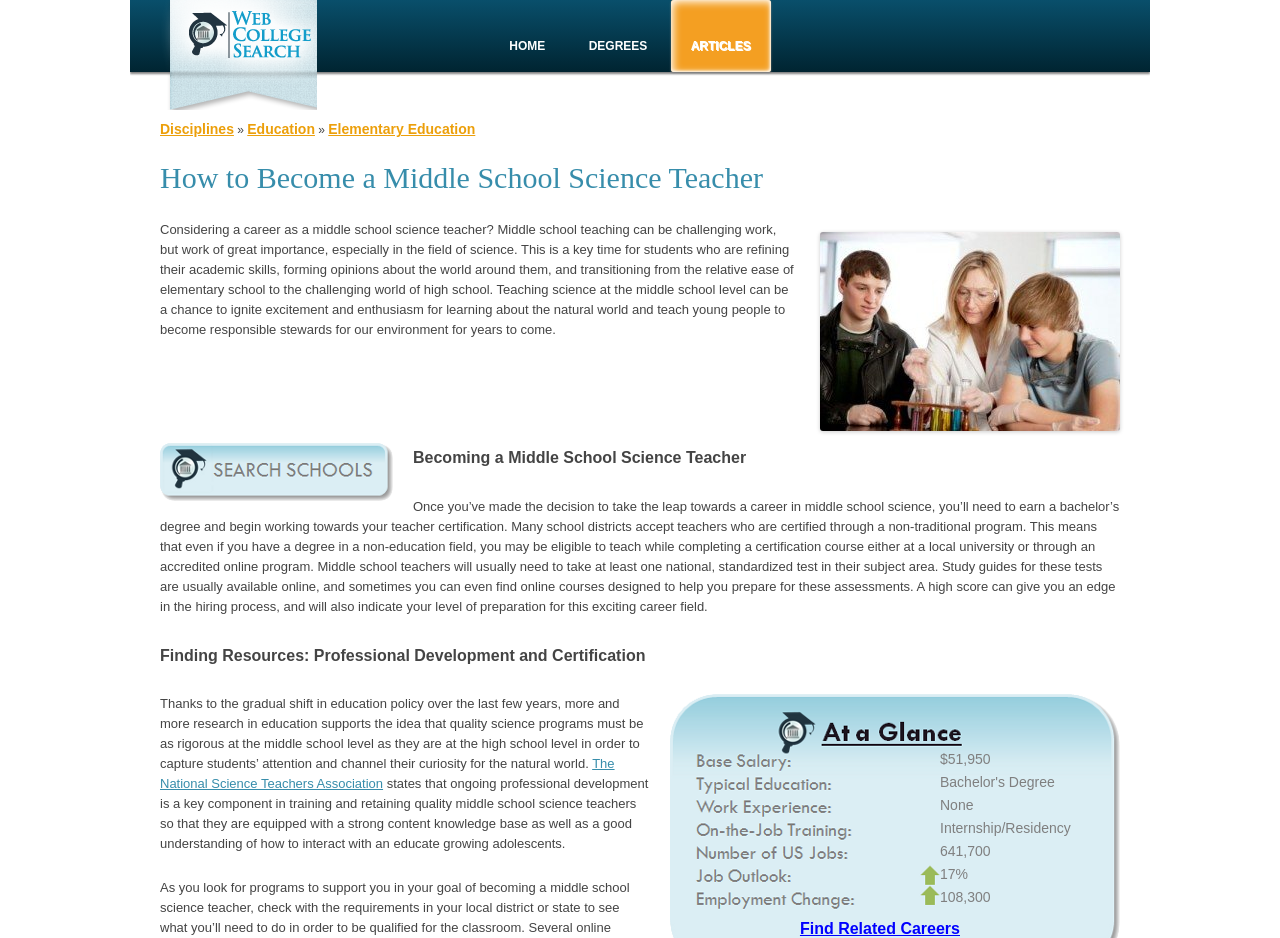Summarize the contents and layout of the webpage in detail.

This webpage is about becoming a middle school science teacher. At the top, there are several links, including "Skip to content", "HOME", "DEGREES", "ARTICLES", and "Disciplines", which are positioned horizontally across the page. Below these links, there is a header section with a title "How to Become a Middle School Science Teacher" and an image related to the topic.

The main content of the page is divided into several sections. The first section introduces the importance of middle school science teaching, highlighting the challenges and opportunities of this career path. This section is followed by a heading "Becoming a Middle School Science Teacher", which is accompanied by a link. The subsequent section provides information on the steps to become a middle school science teacher, including earning a bachelor's degree and obtaining teacher certification.

Further down the page, there are sections on finding resources for professional development and certification, including information on salary, job growth, and internship opportunities. These sections are accompanied by static text and links to related careers.

The final section of the page discusses the importance of quality science programs at the middle school level, citing research from the National Science Teachers Association. This section also emphasizes the need for ongoing professional development for middle school science teachers.